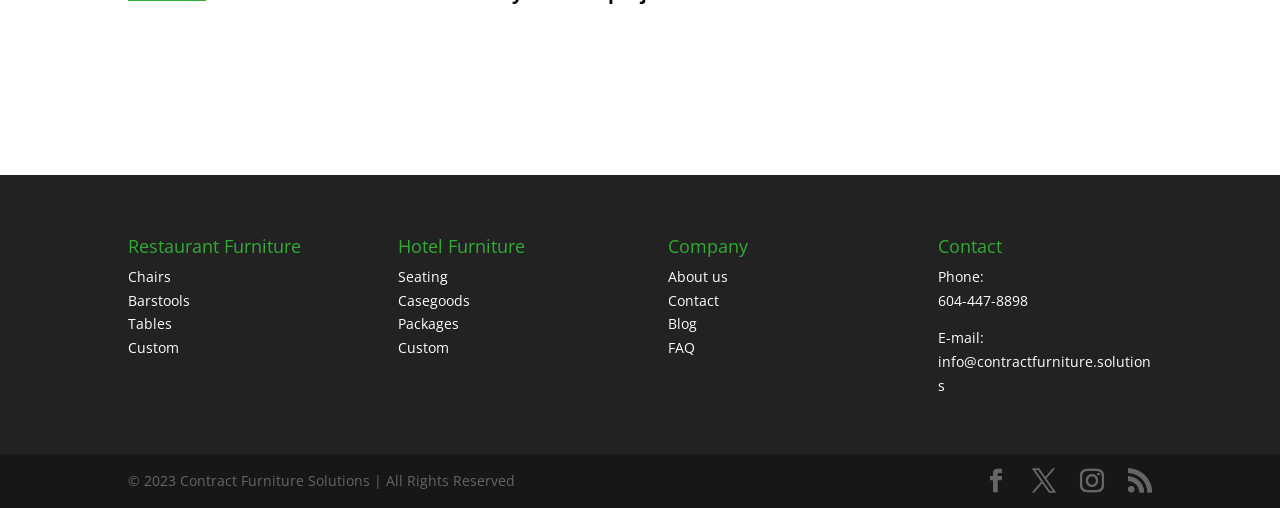Please determine the bounding box coordinates of the clickable area required to carry out the following instruction: "Check Facebook page". The coordinates must be four float numbers between 0 and 1, represented as [left, top, right, bottom].

[0.769, 0.924, 0.788, 0.972]